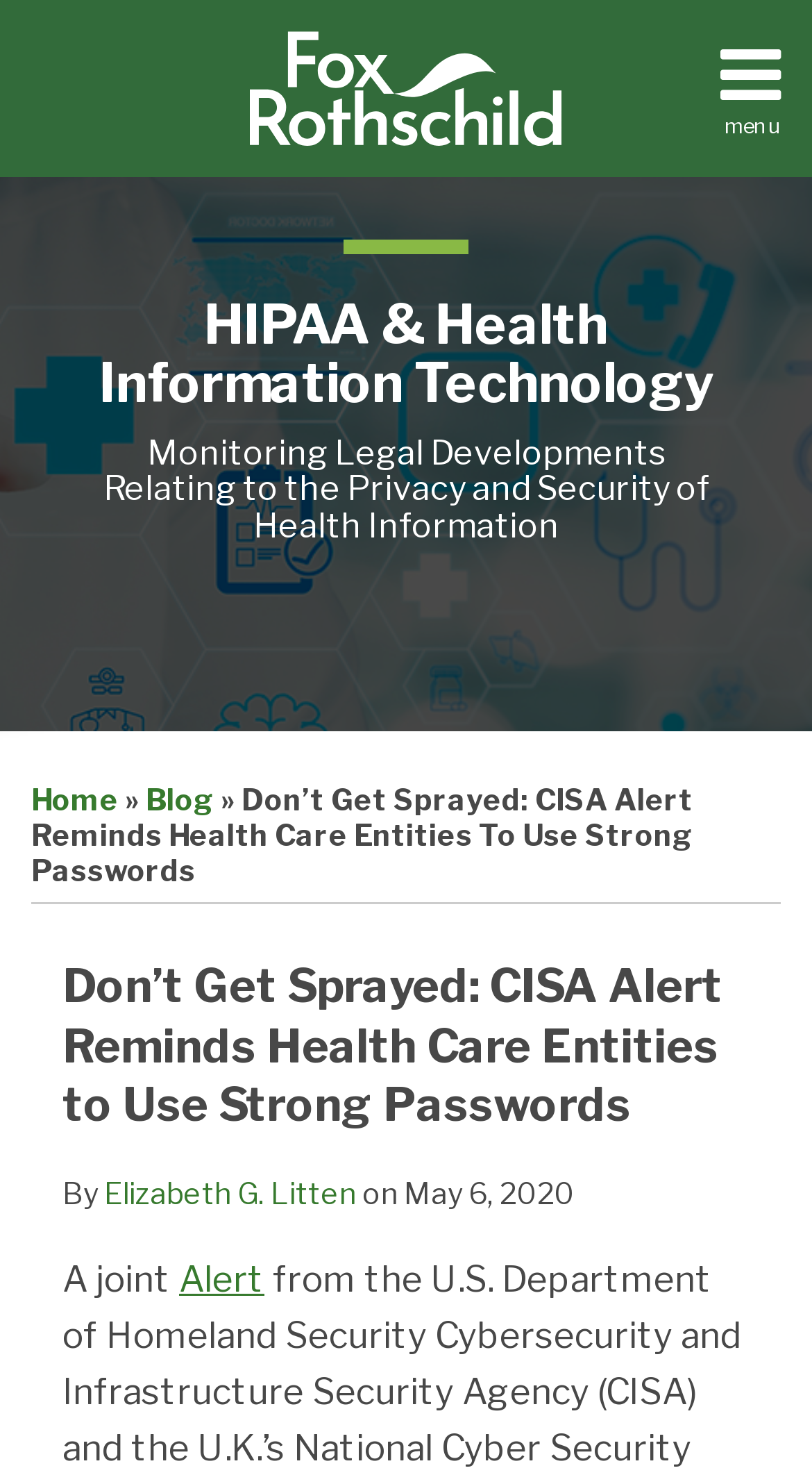Given the content of the image, can you provide a detailed answer to the question?
What is the topic of the blog post?

I read the heading of the blog post, which is 'Don’t Get Sprayed: CISA Alert Reminds Health Care Entities to Use Strong Passwords'. Therefore, the topic of the blog post is about a CISA Alert on using strong passwords.